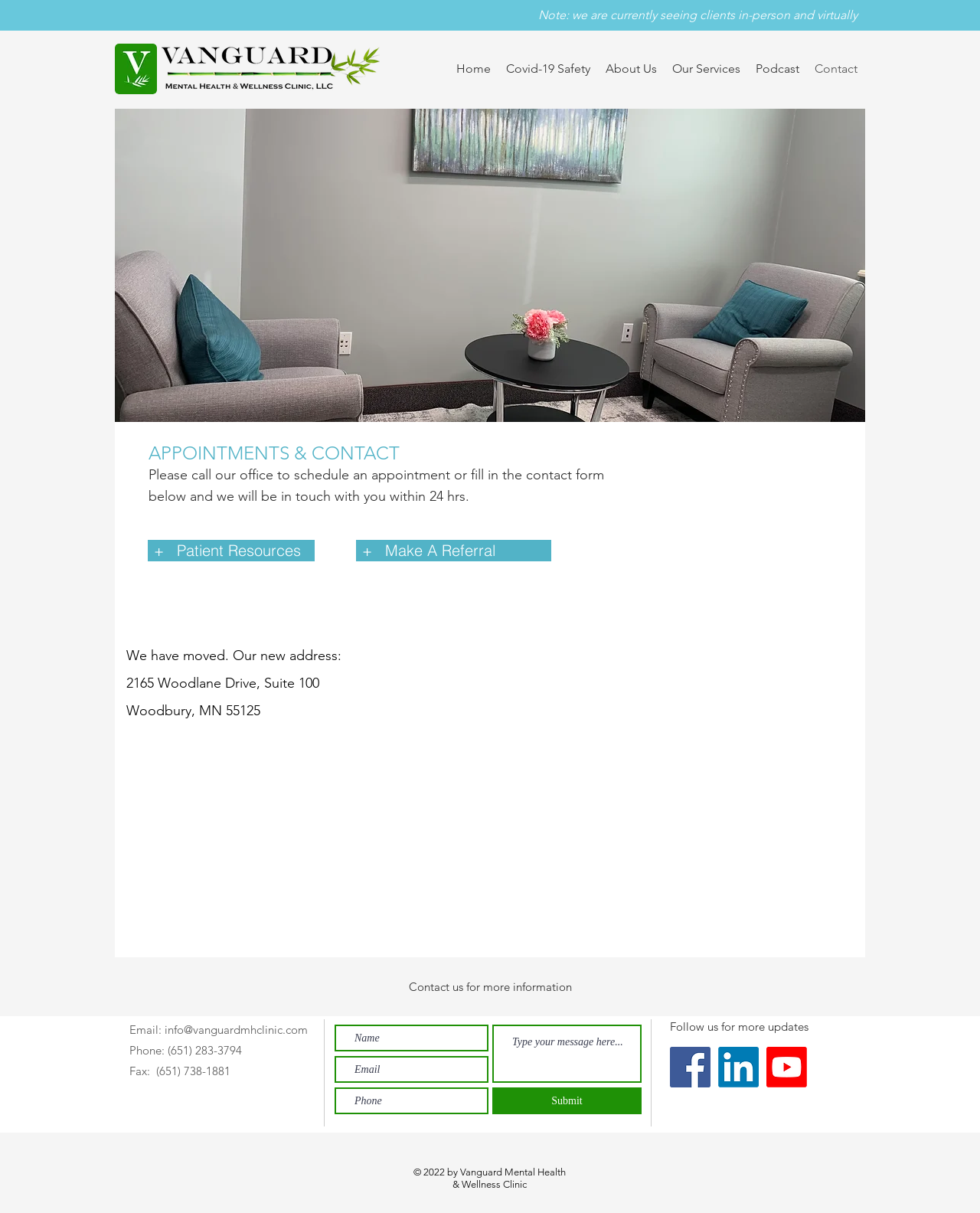Pinpoint the bounding box coordinates of the element you need to click to execute the following instruction: "Click the 'Facebook' link". The bounding box should be represented by four float numbers between 0 and 1, in the format [left, top, right, bottom].

[0.684, 0.863, 0.725, 0.897]